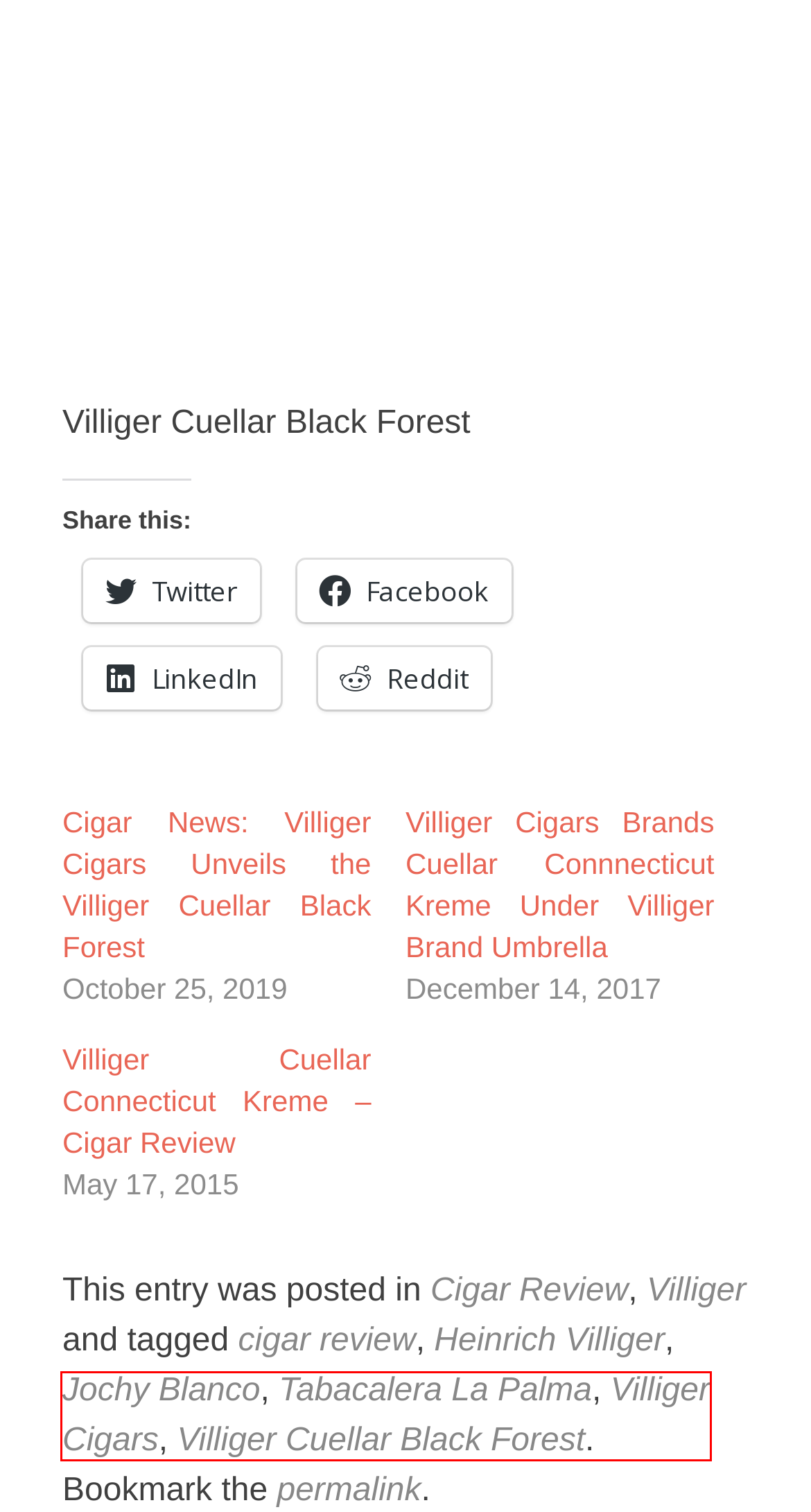You have a screenshot of a webpage with a red bounding box highlighting a UI element. Your task is to select the best webpage description that corresponds to the new webpage after clicking the element. Here are the descriptions:
A. Cigar News: Drew Estate Announces Shipping of Humidified 5-Packs Nationwide – Stogie Press
B. Cigar Review: 2019 Isabela Sparkle Robusto – Rated 92 – Stogie Press
C. Villiger Cigars – Stogie Press
D. Jochy Blanco – Stogie Press
E. Villiger Cigars Brands Cuellar Connnecticut Kreme Under Villiger Brand Umbrella – Stogie Press
F. Tabacalera La Palma – Stogie Press
G. Villiger Cuellar Black Forest – Stogie Press
H. Cigar News: Villiger Cigars Unveils the Villiger Cuellar Black Forest – Stogie Press

C